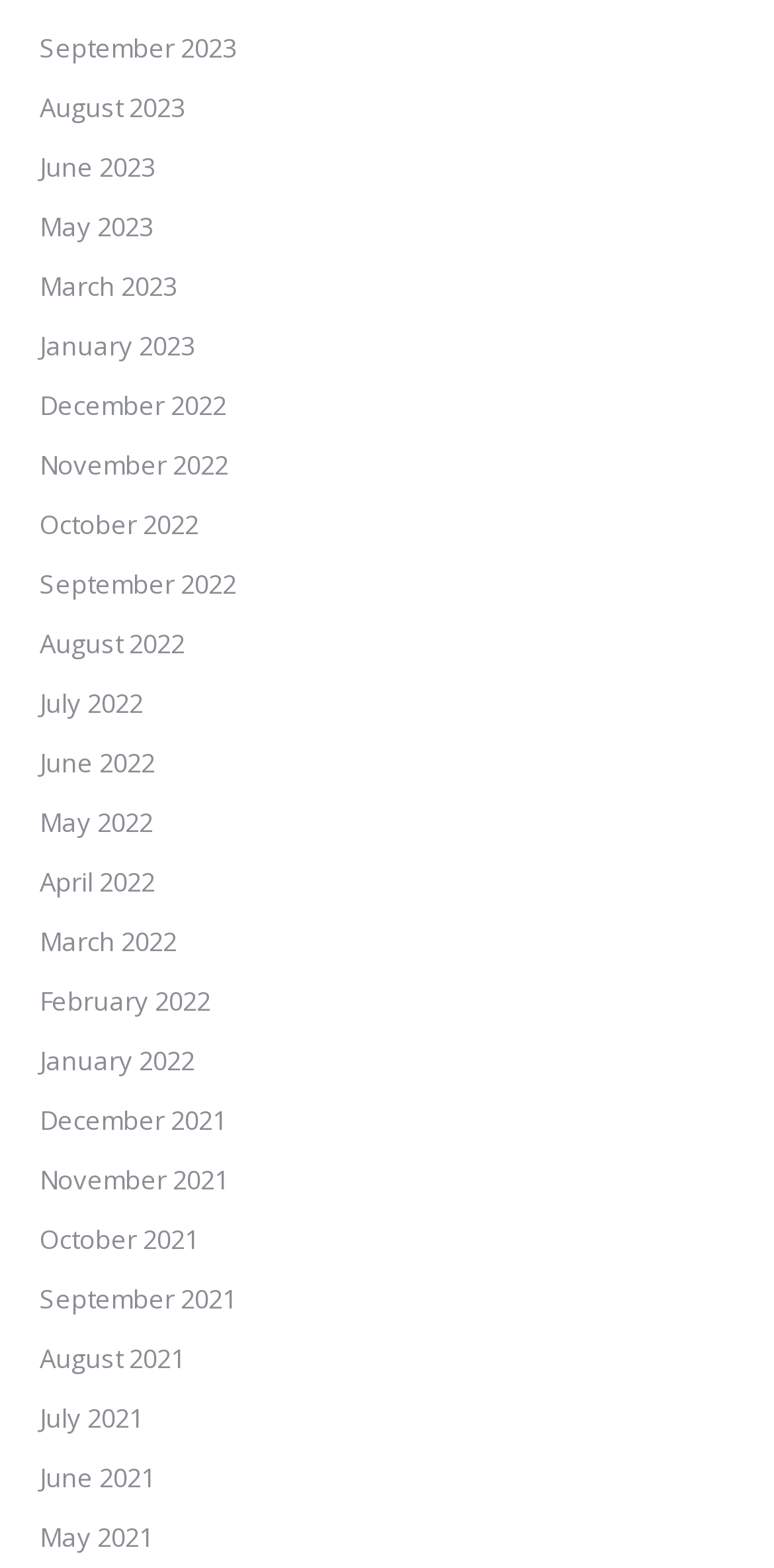What is the latest month listed?
Refer to the image and provide a concise answer in one word or phrase.

September 2023